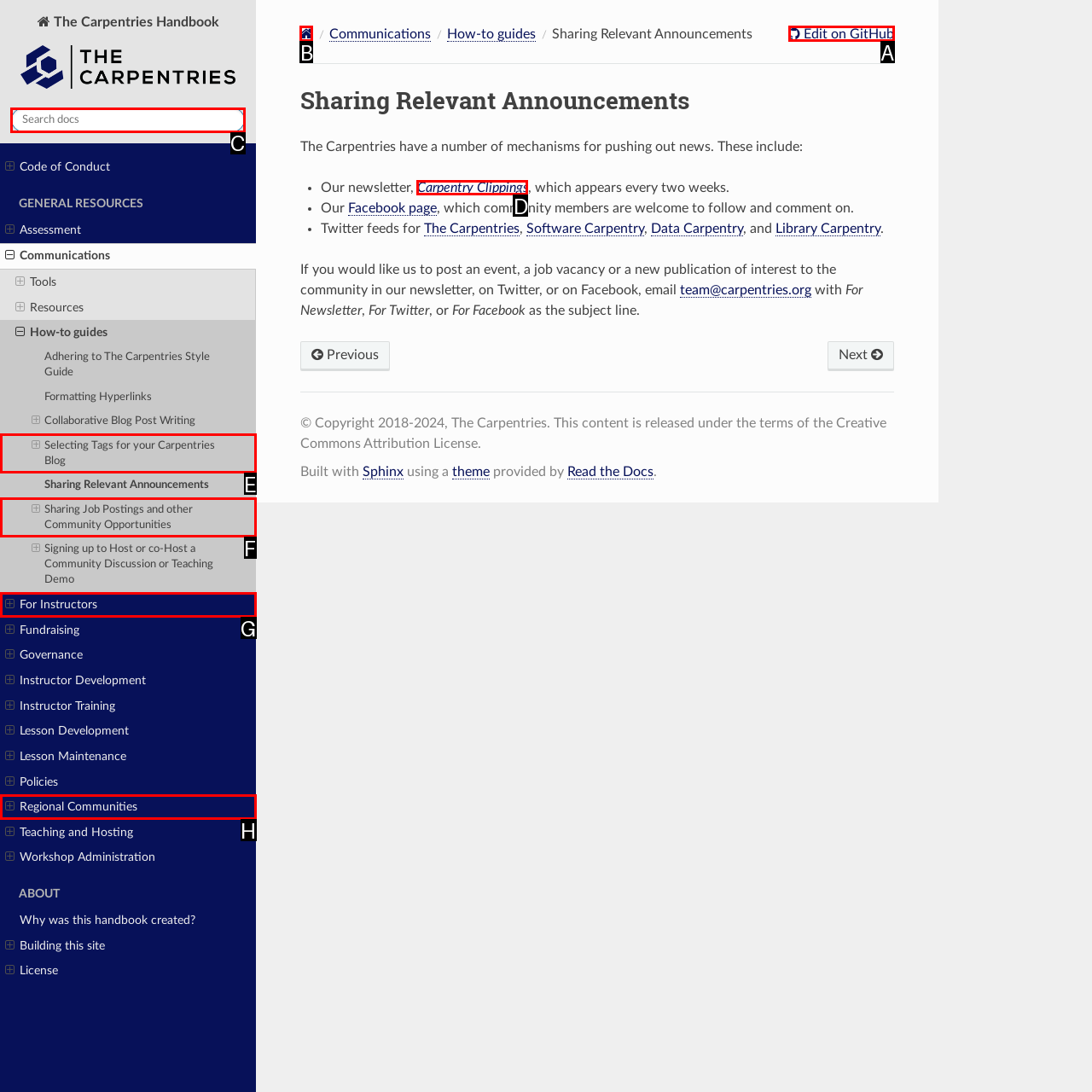Tell me which one HTML element I should click to complete the following task: Edit on GitHub Answer with the option's letter from the given choices directly.

A